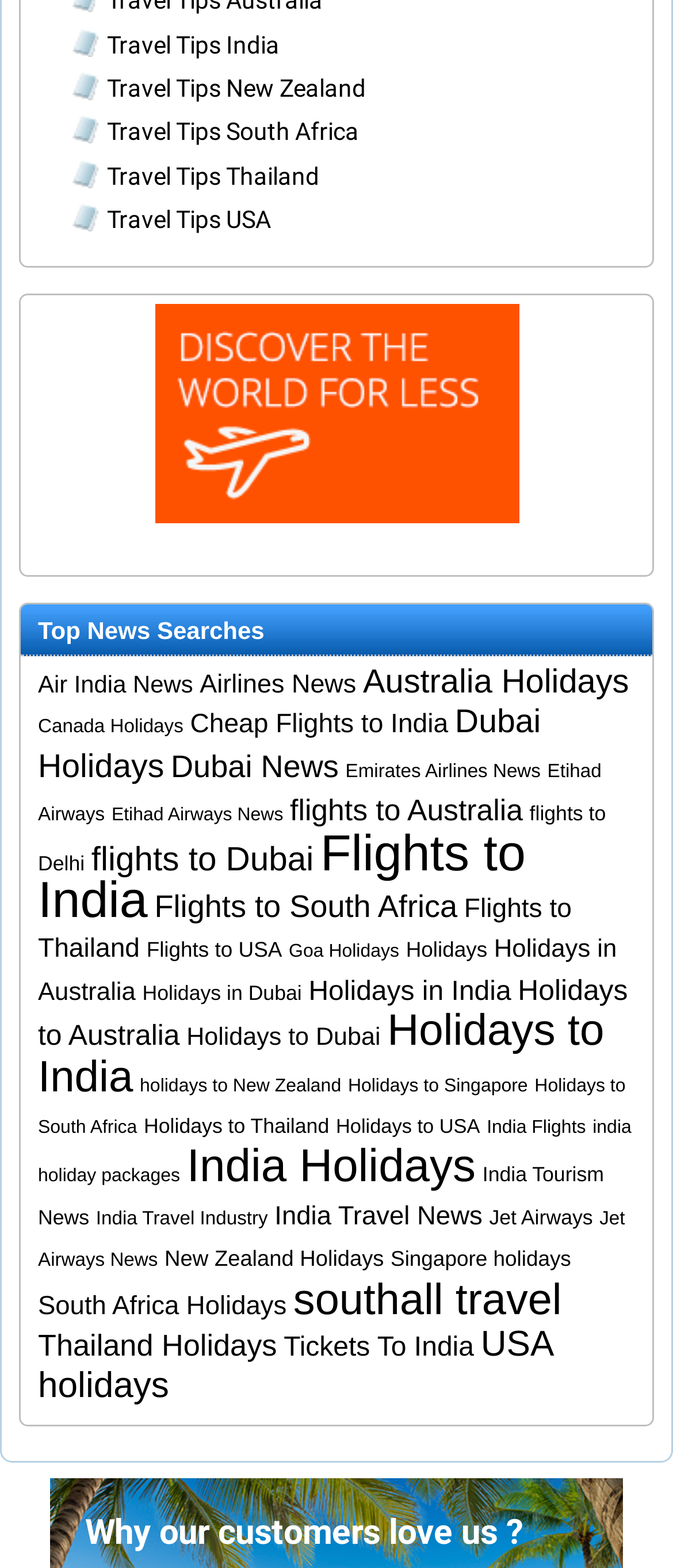Please identify the bounding box coordinates of the element that needs to be clicked to execute the following command: "View all Flights, all holidays, all destinations with Southall Travel". Provide the bounding box using four float numbers between 0 and 1, formatted as [left, top, right, bottom].

[0.229, 0.319, 0.771, 0.337]